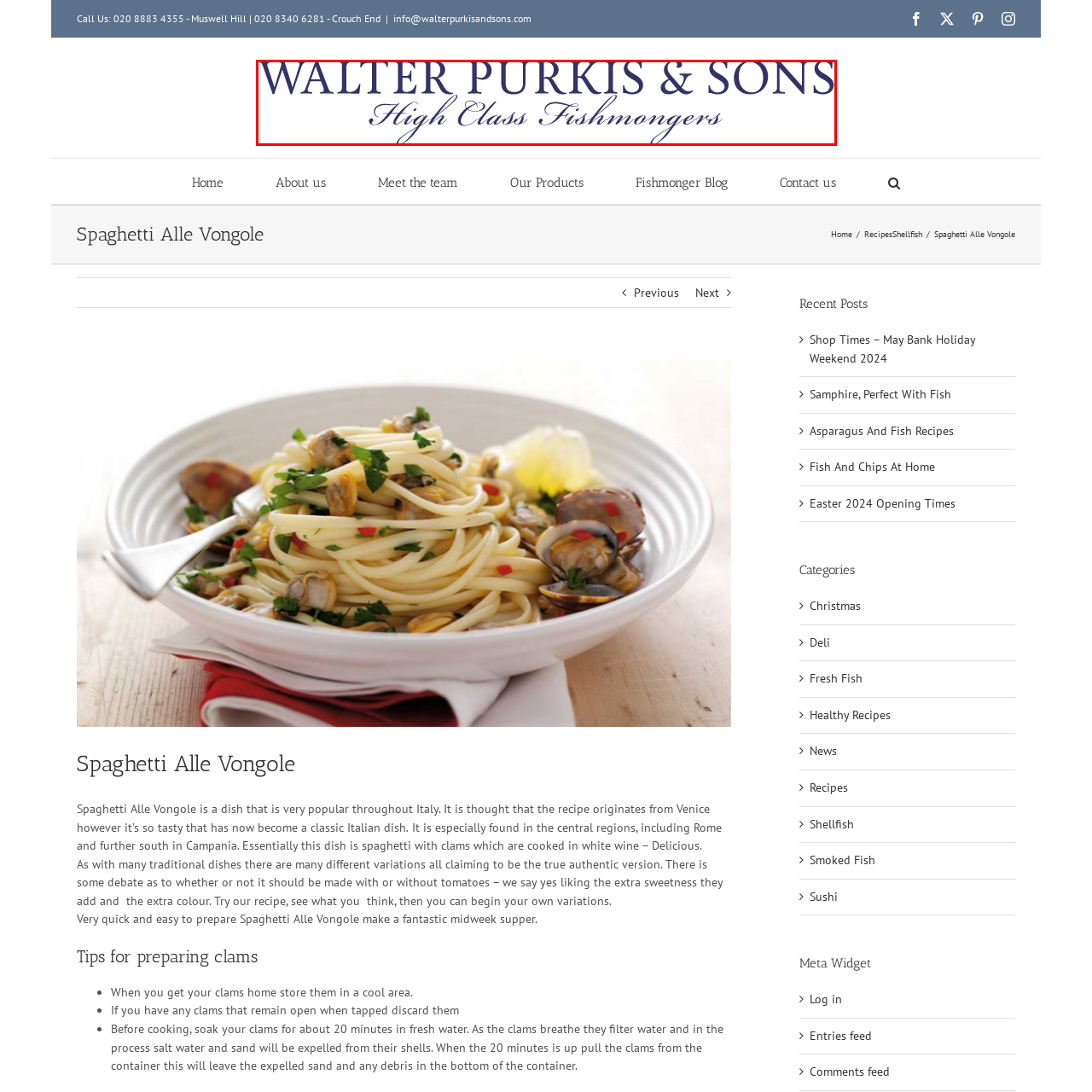Examine the image inside the red bounding box and deliver a thorough answer to the question that follows, drawing information from the image: What does the branding of Walter Purkis & Sons convey?

The caption states that the refined font and classic color scheme reflect the business's reputation and dedication to providing premium products, and that the branding conveys professionalism and signifies the quality and tradition associated with their fish and seafood selections.